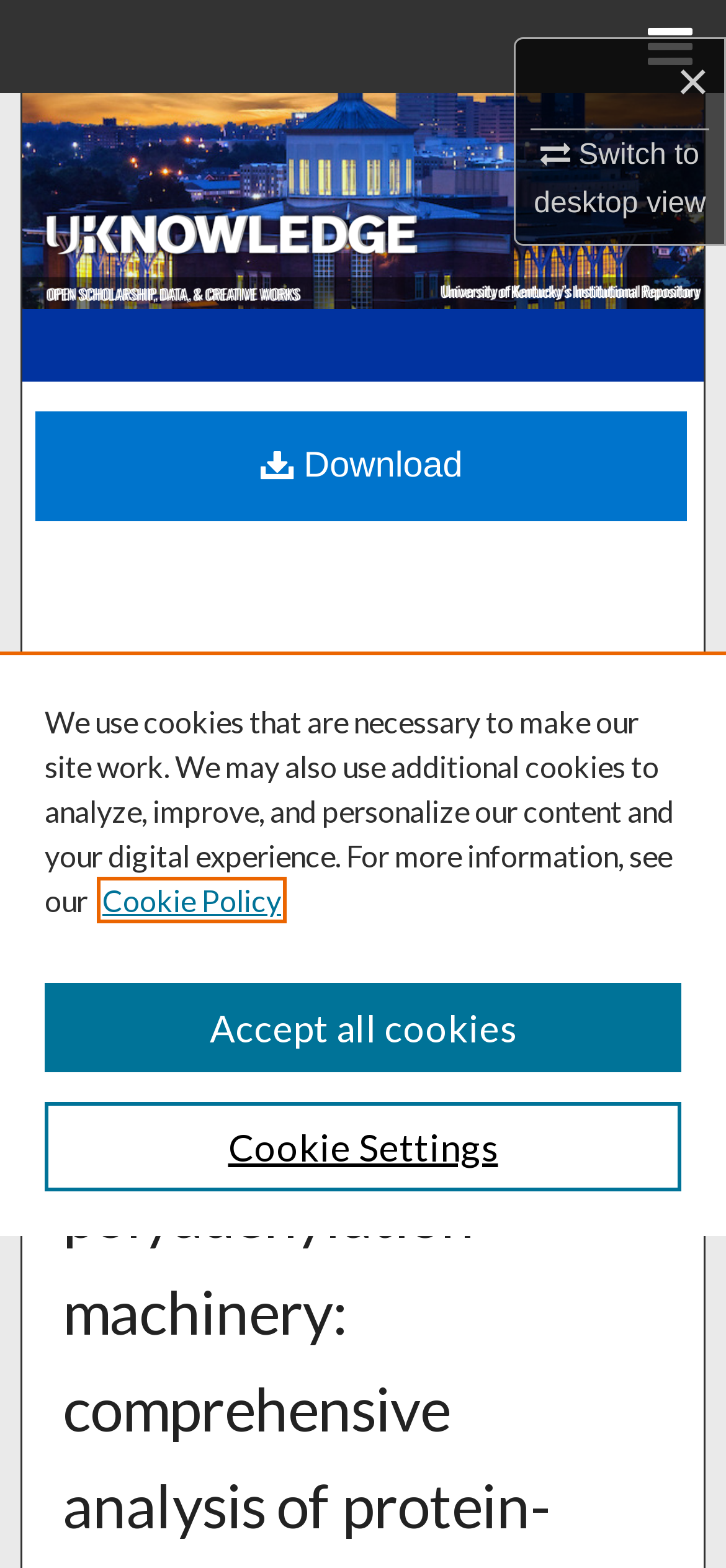Please predict the bounding box coordinates of the element's region where a click is necessary to complete the following instruction: "Browse Collections". The coordinates should be represented by four float numbers between 0 and 1, i.e., [left, top, right, bottom].

[0.0, 0.119, 1.0, 0.178]